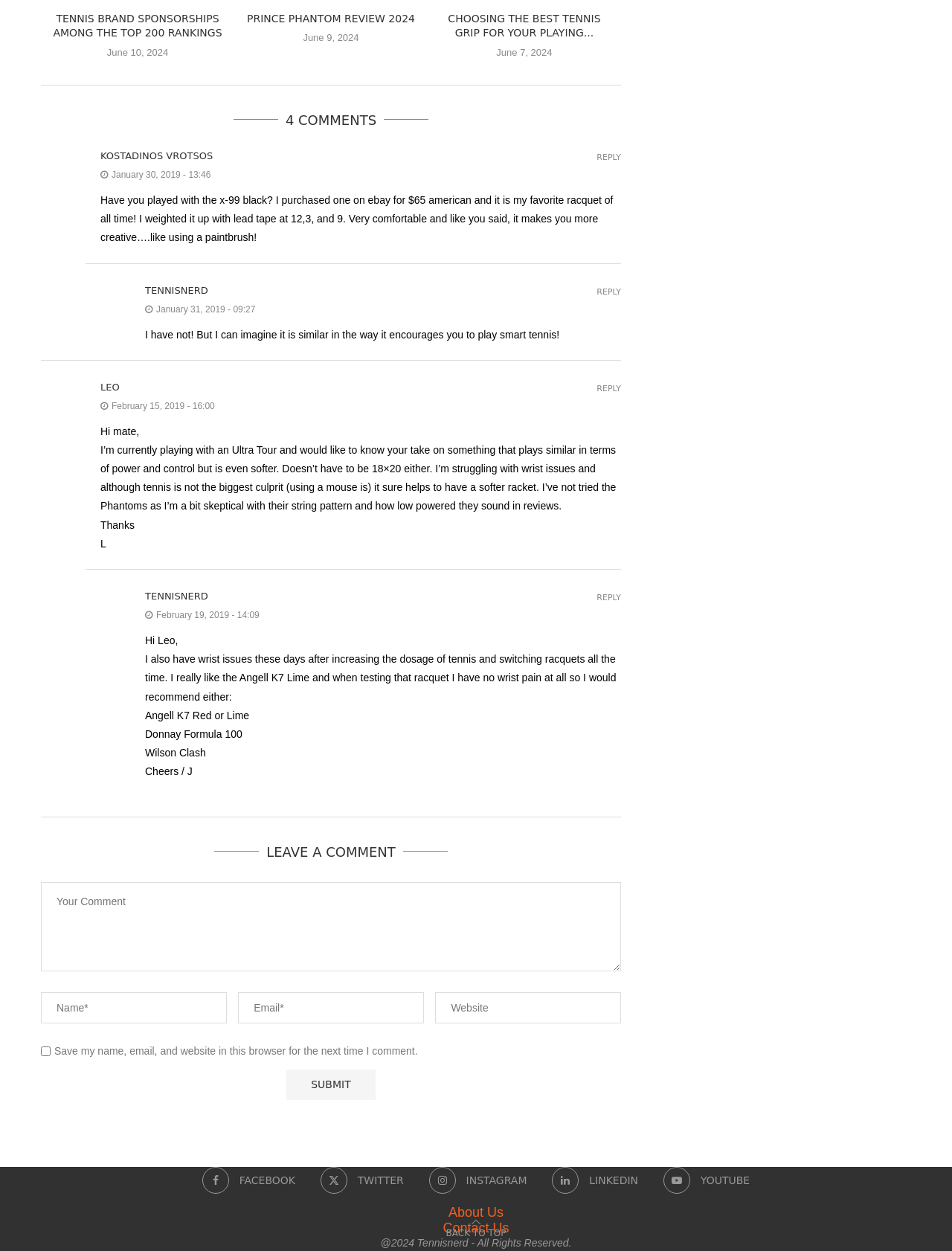Determine the bounding box for the described HTML element: "Back To Top". Ensure the coordinates are four float numbers between 0 and 1 in the format [left, top, right, bottom].

[0.468, 0.98, 0.532, 0.99]